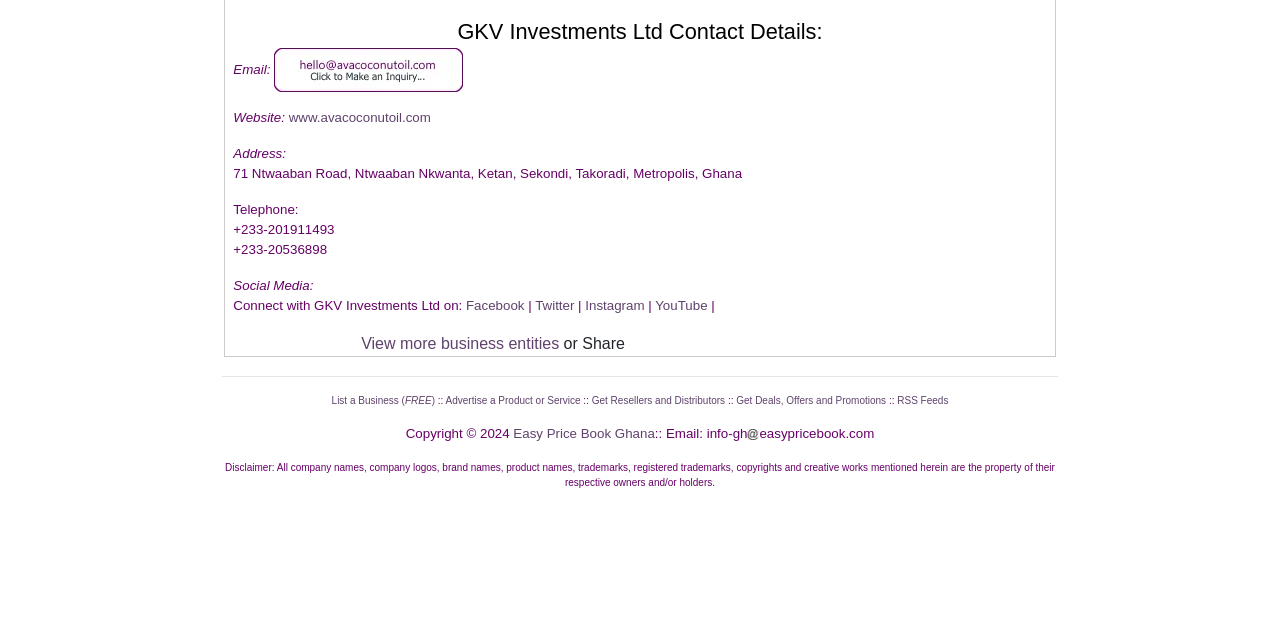Identify and provide the bounding box coordinates of the UI element described: "View more business entities". The coordinates should be formatted as [left, top, right, bottom], with each number being a float between 0 and 1.

[0.282, 0.523, 0.437, 0.549]